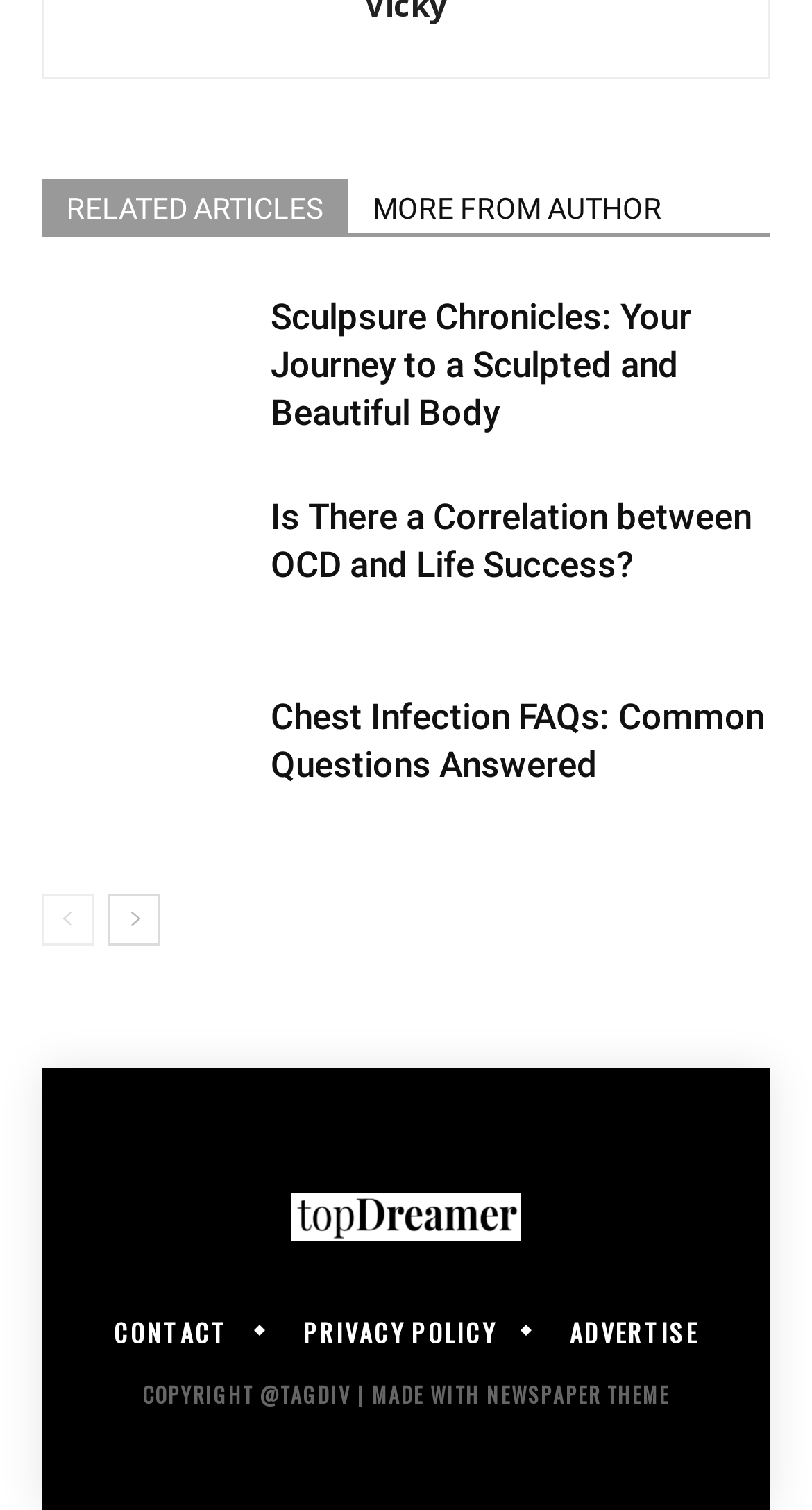How many article links are on this page?
Look at the image and answer the question with a single word or phrase.

6